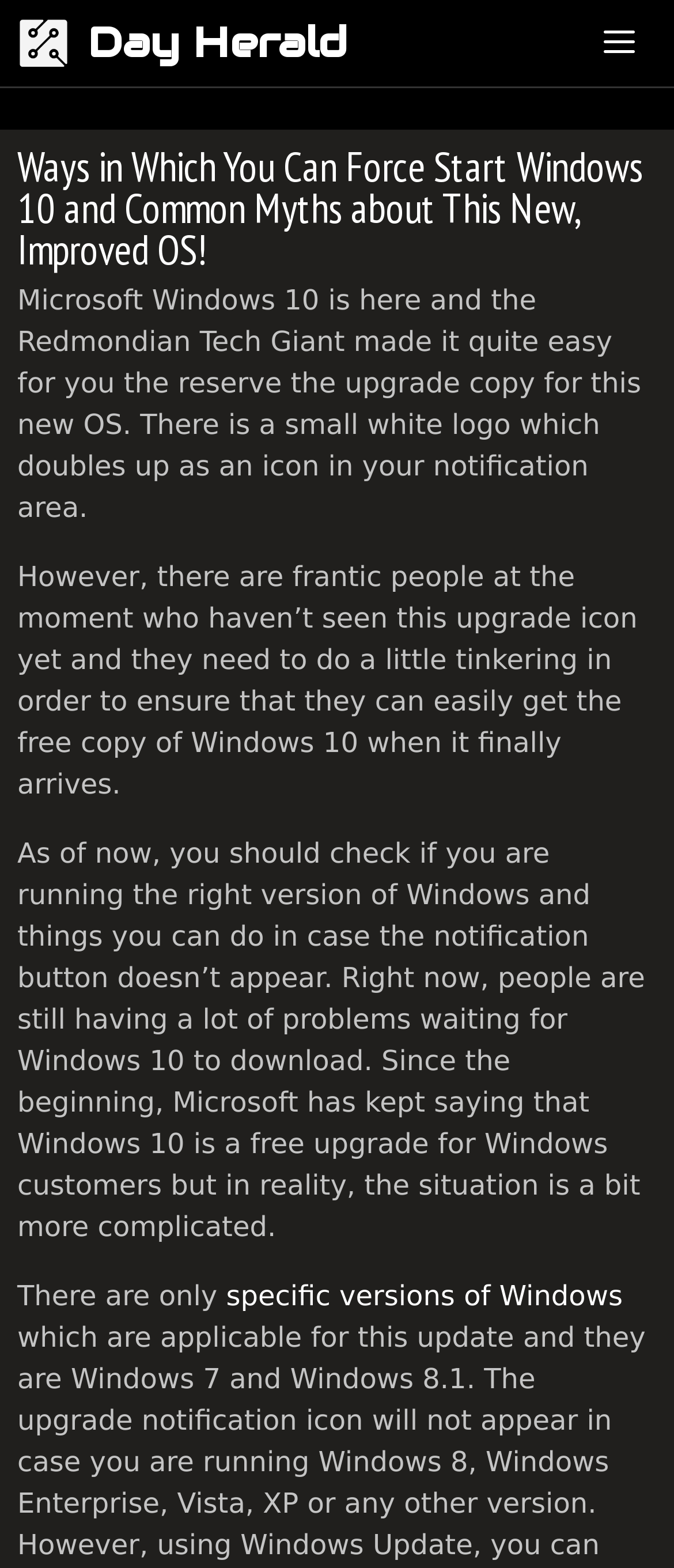What is the current topic of discussion?
Refer to the image and give a detailed response to the question.

Based on the webpage content, it appears that the topic of discussion is Windows 10, specifically how to force start it and common myths about the operating system.